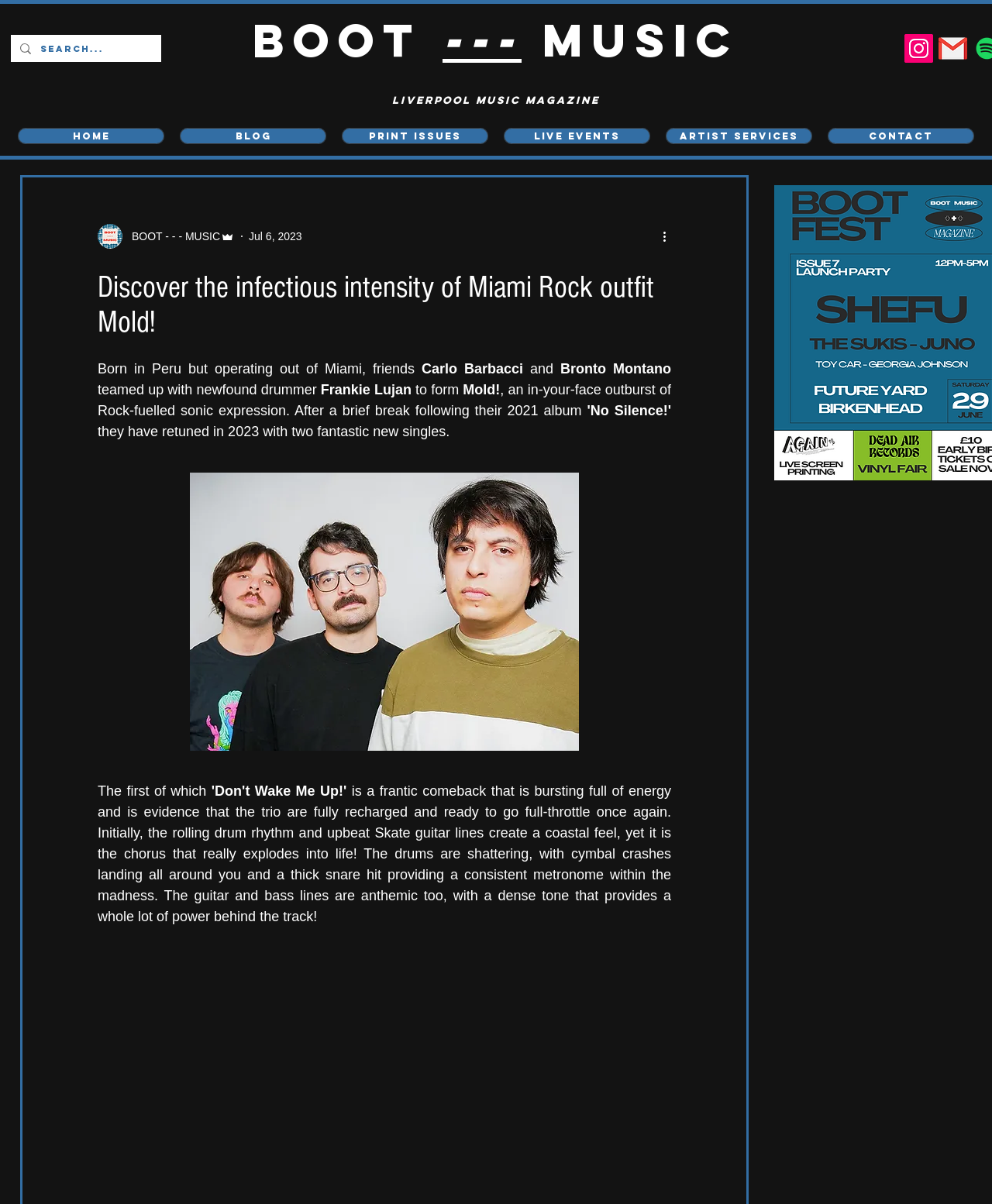How many new singles did the band release in 2023?
Please analyze the image and answer the question with as much detail as possible.

I found the answer by reading the text in the static text elements, which mentions that the band 'have retuned in 2023 with two fantastic new singles' at coordinates [0.098, 0.335, 0.68, 0.365].